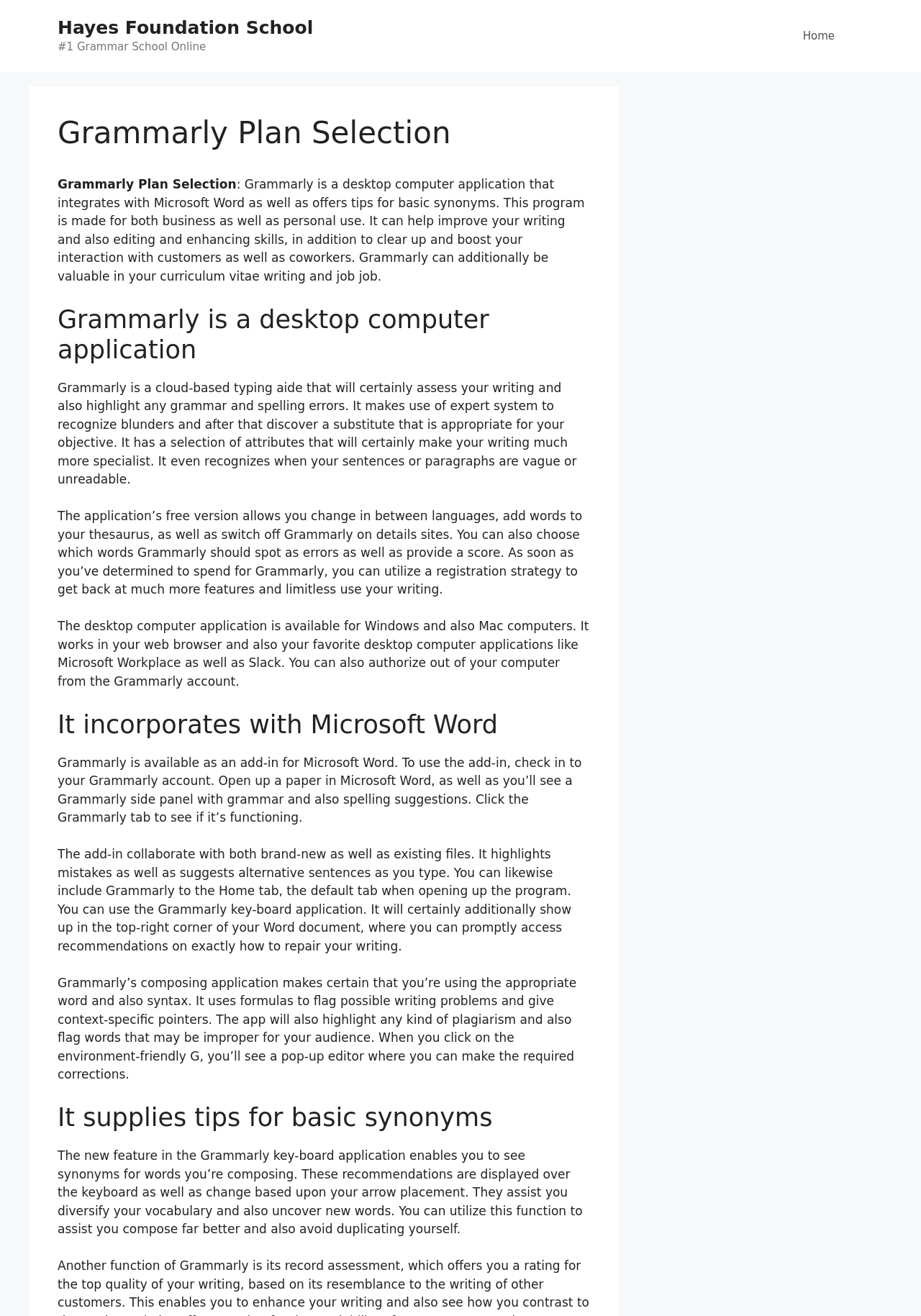What is the platform availability of Grammarly's desktop application?
Answer the question with as much detail as you can, using the image as a reference.

I found this information in the static text that mentions the desktop computer application is available for Windows and Mac computers.